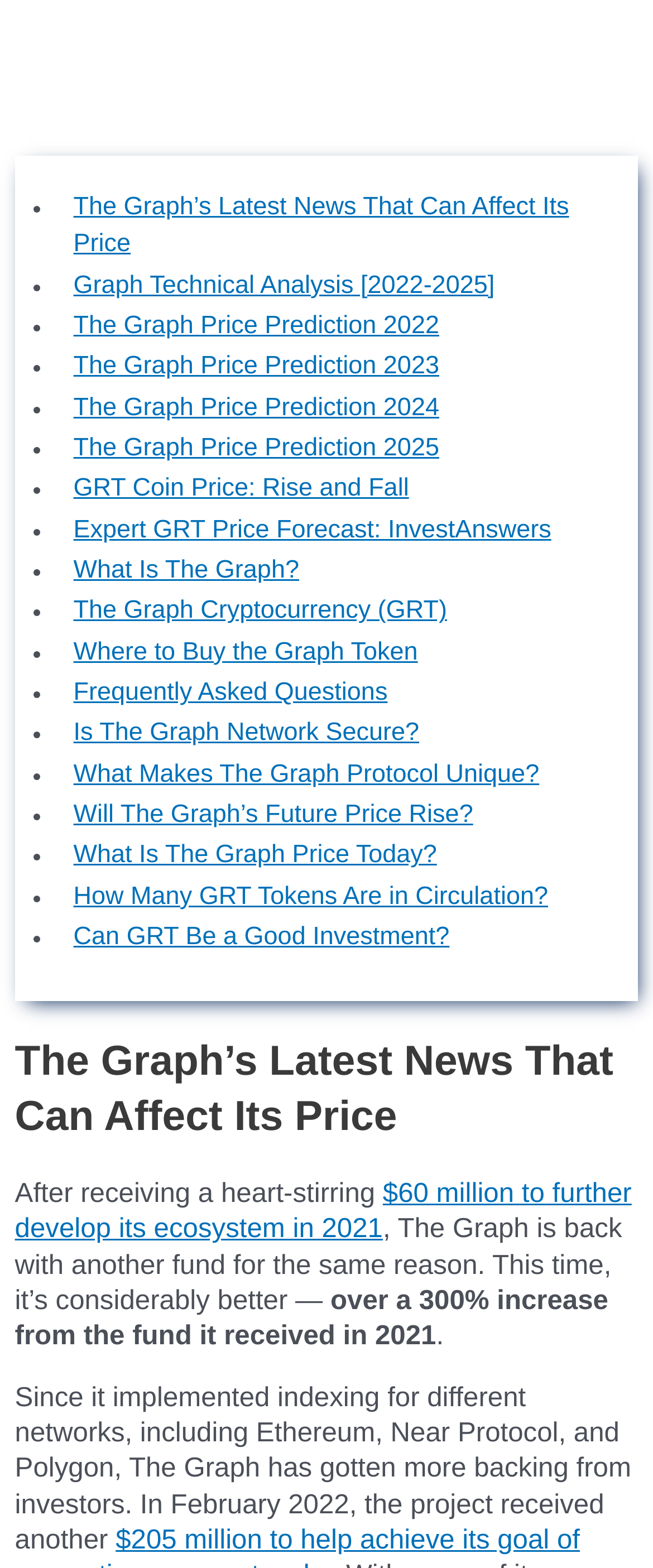Is The Graph related to Ethereum?
Look at the webpage screenshot and answer the question with a detailed explanation.

Based on the text on the webpage, it is mentioned that The Graph has implemented indexing for different networks, including Ethereum, indicating a connection between the two.